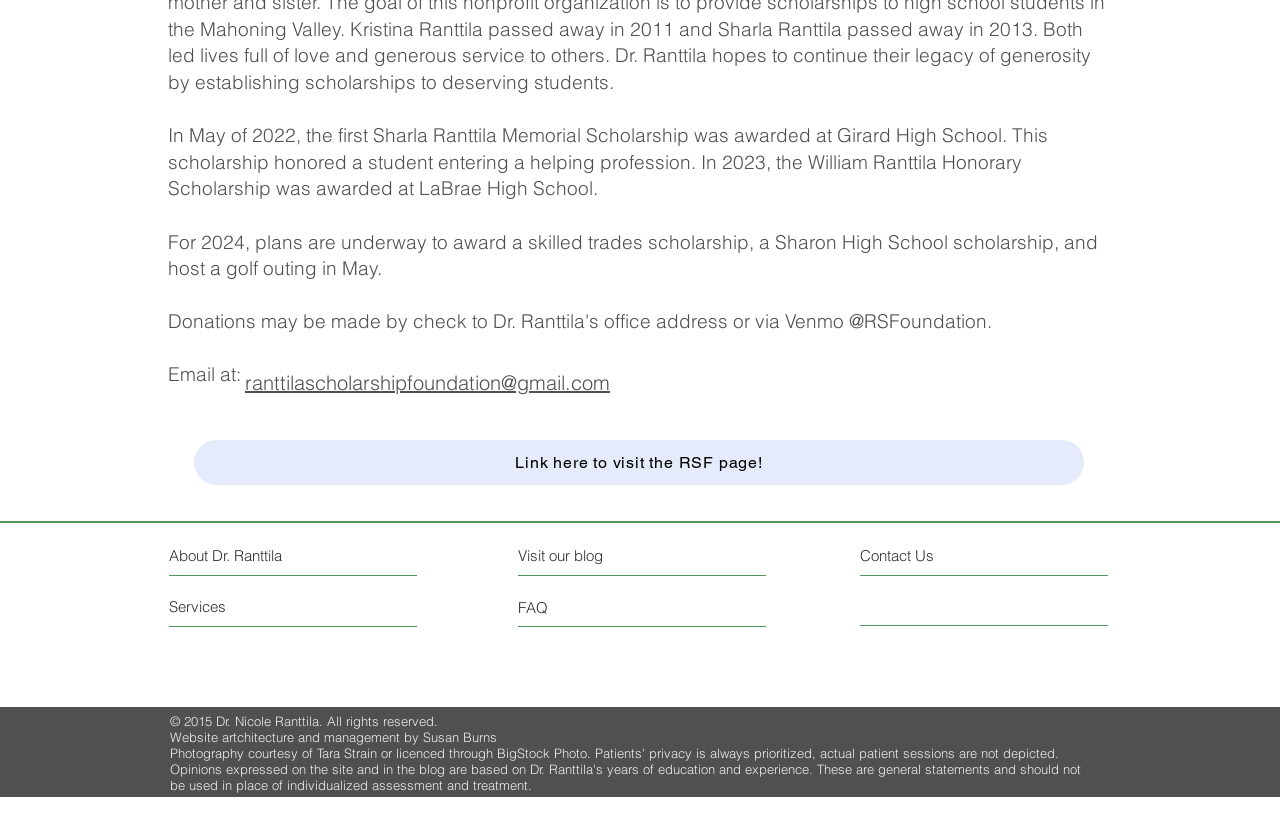Based on the description "Contact Us", find the bounding box of the specified UI element.

[0.672, 0.668, 0.79, 0.694]